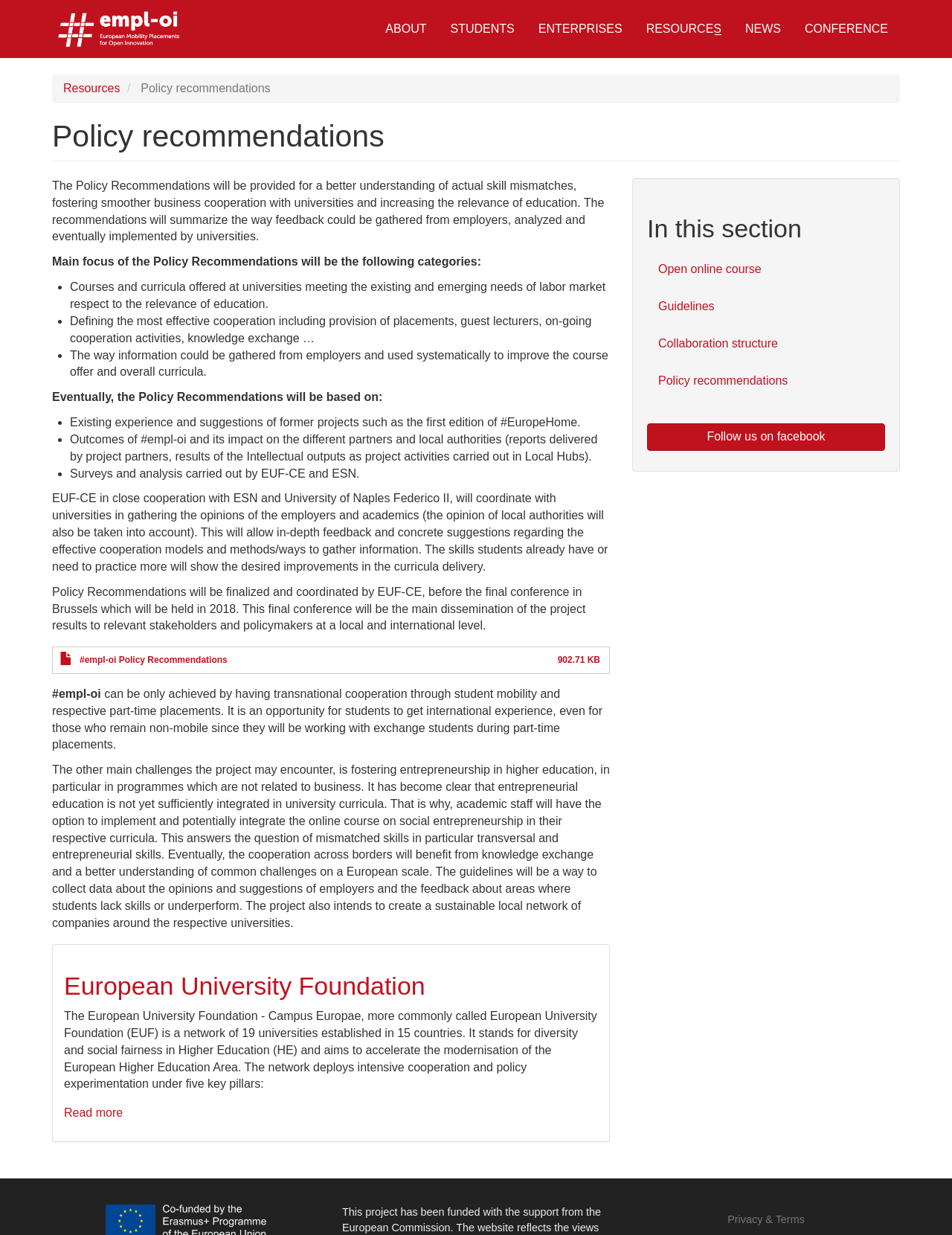Write a detailed summary of the webpage.

This webpage is about policy recommendations for improving education and employment cooperation. At the top, there is a navigation menu with links to "Home", "About", "Students", "Enterprises", "Resources", "News", and "Conference". Below the menu, the main content area is divided into two sections. 

On the left side, there is a heading "Resources / Policy recommendations" followed by a brief introduction to the policy recommendations, which aim to provide a better understanding of skill mismatches and foster smoother business cooperation with universities. The introduction is followed by a list of focus areas, including courses and curricula, cooperation models, and gathering information from employers.

Below the introduction, there is a section describing the process of gathering feedback from employers, academics, and local authorities, which will be used to finalize the policy recommendations. This section also mentions the final conference in Brussels where the project results will be disseminated to relevant stakeholders and policymakers.

On the right side, there is a complementary section with a navigation menu "In this section" that links to "Open online course", "Guidelines", "Collaboration structure", and "Policy recommendations". Below the menu, there is a link to follow the organization on Facebook.

At the bottom of the page, there is a footer section with a link to "Privacy & Terms".